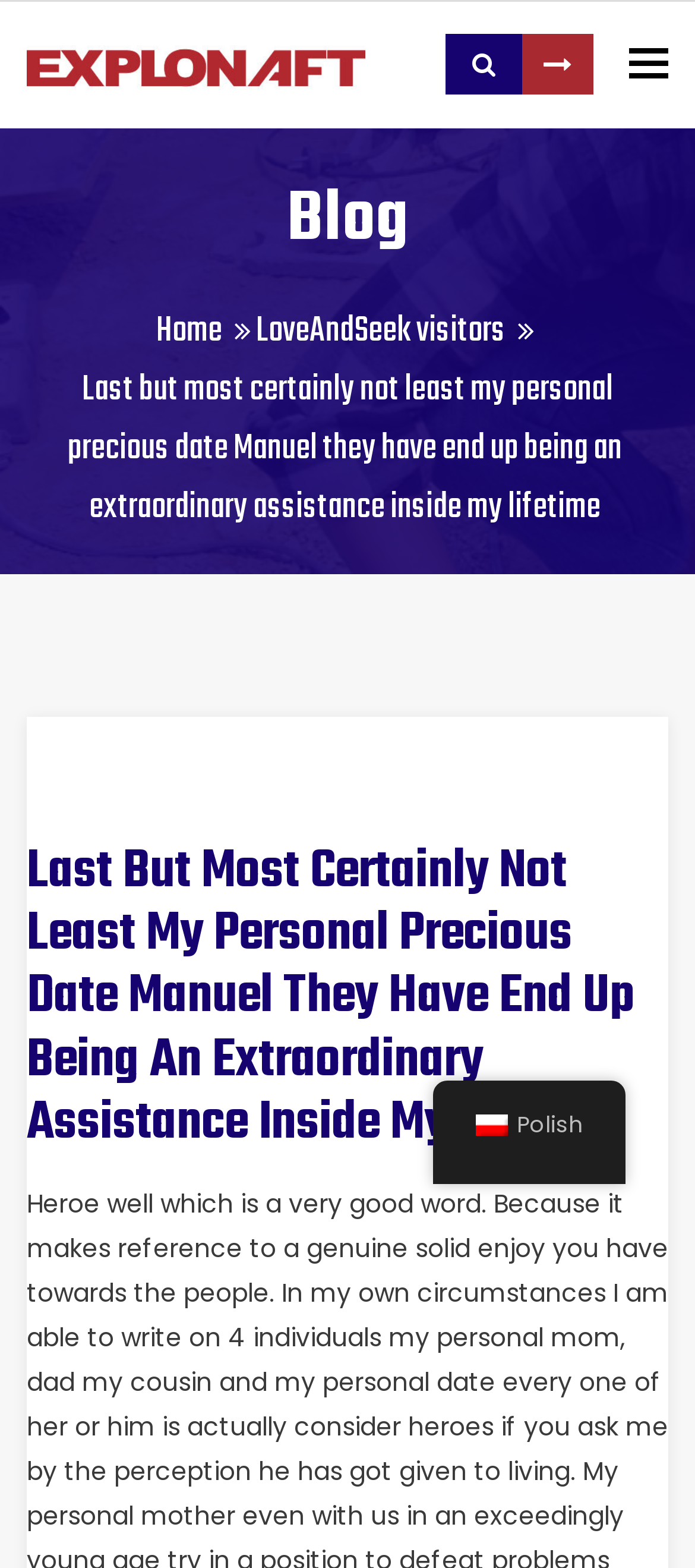Please identify the bounding box coordinates of the region to click in order to complete the given instruction: "Go to the blog page". The coordinates should be four float numbers between 0 and 1, i.e., [left, top, right, bottom].

[0.038, 0.106, 0.962, 0.175]